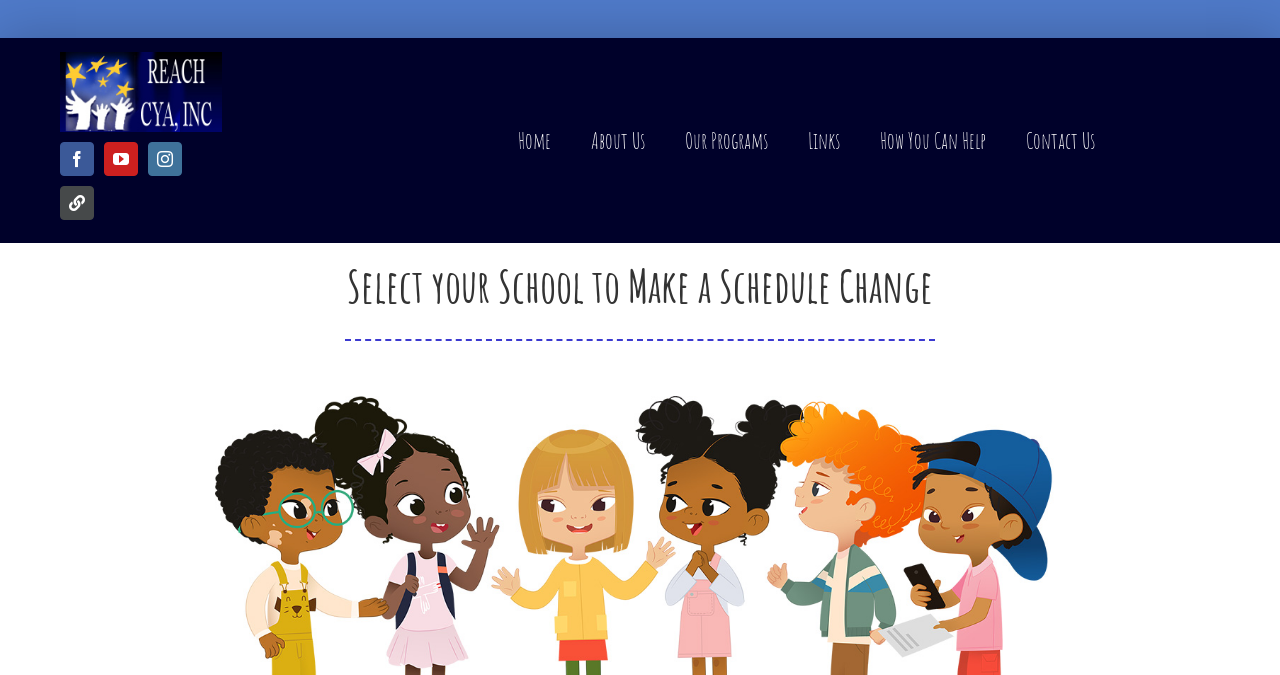Predict the bounding box coordinates of the area that should be clicked to accomplish the following instruction: "Go to Home page". The bounding box coordinates should consist of four float numbers between 0 and 1, i.e., [left, top, right, bottom].

[0.389, 0.143, 0.446, 0.273]